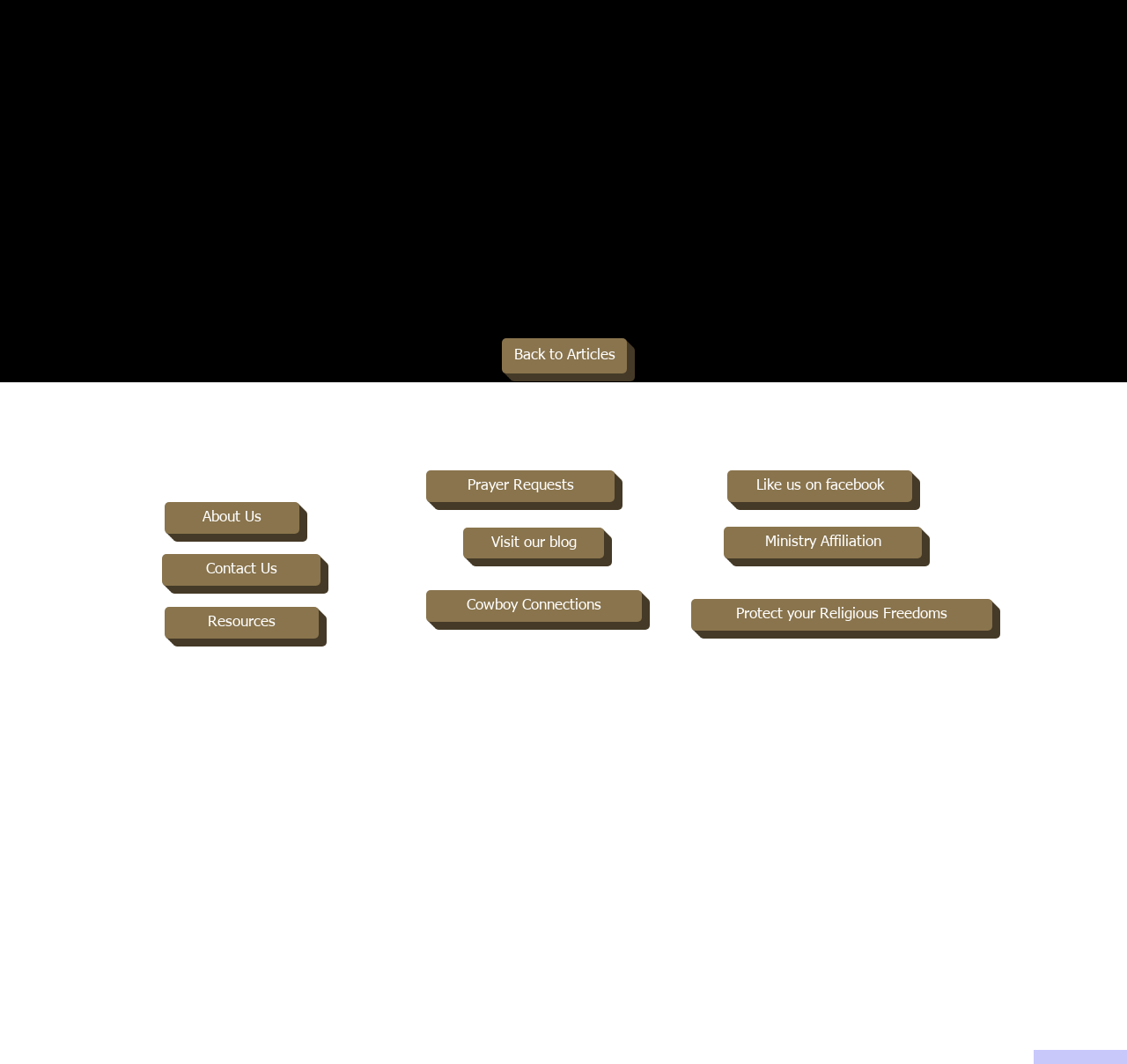How many links are in the top section?
Relying on the image, give a concise answer in one word or a brief phrase.

9